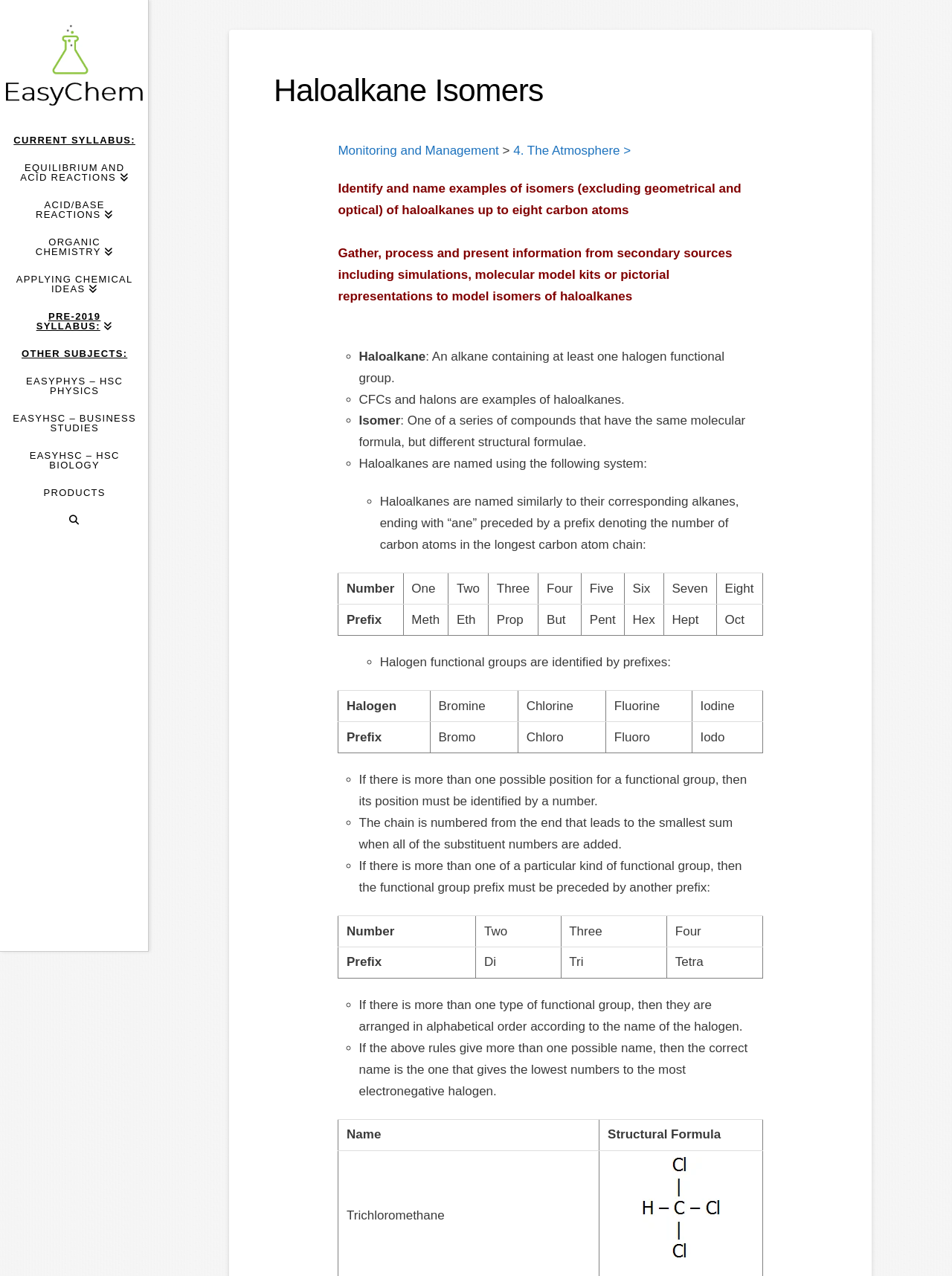Extract the bounding box coordinates of the UI element described: "Acid/Base Reactions". Provide the coordinates in the format [left, top, right, bottom] with values ranging from 0 to 1.

[0.0, 0.15, 0.155, 0.179]